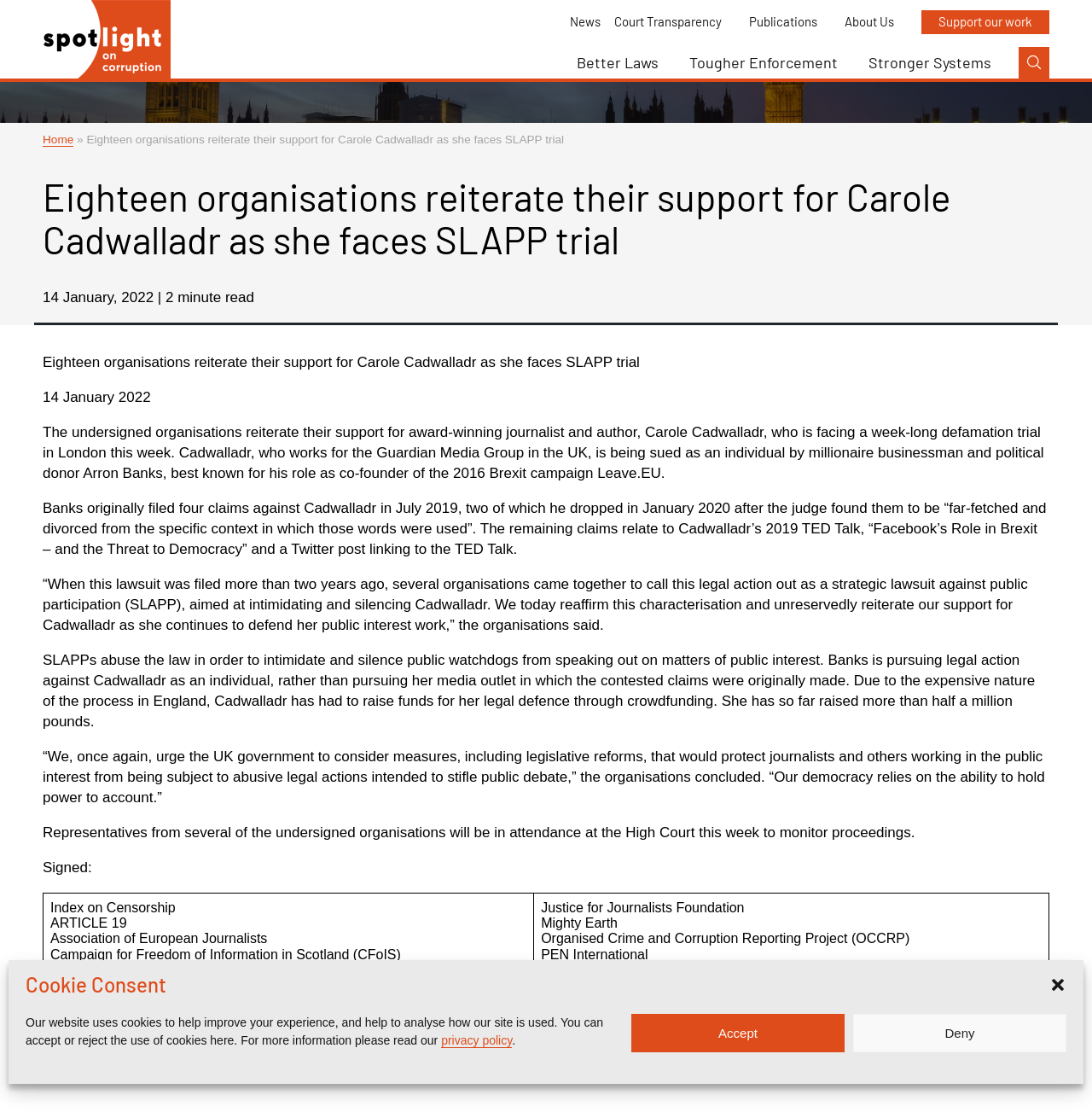What is the purpose of SLAPPs?
Please use the image to deliver a detailed and complete answer.

The webpage explains that SLAPPs, or Strategic Lawsuits Against Public Participation, are used to intimidate and silence public watchdogs from speaking out on matters of public interest. This information is mentioned in the fifth paragraph of the article.